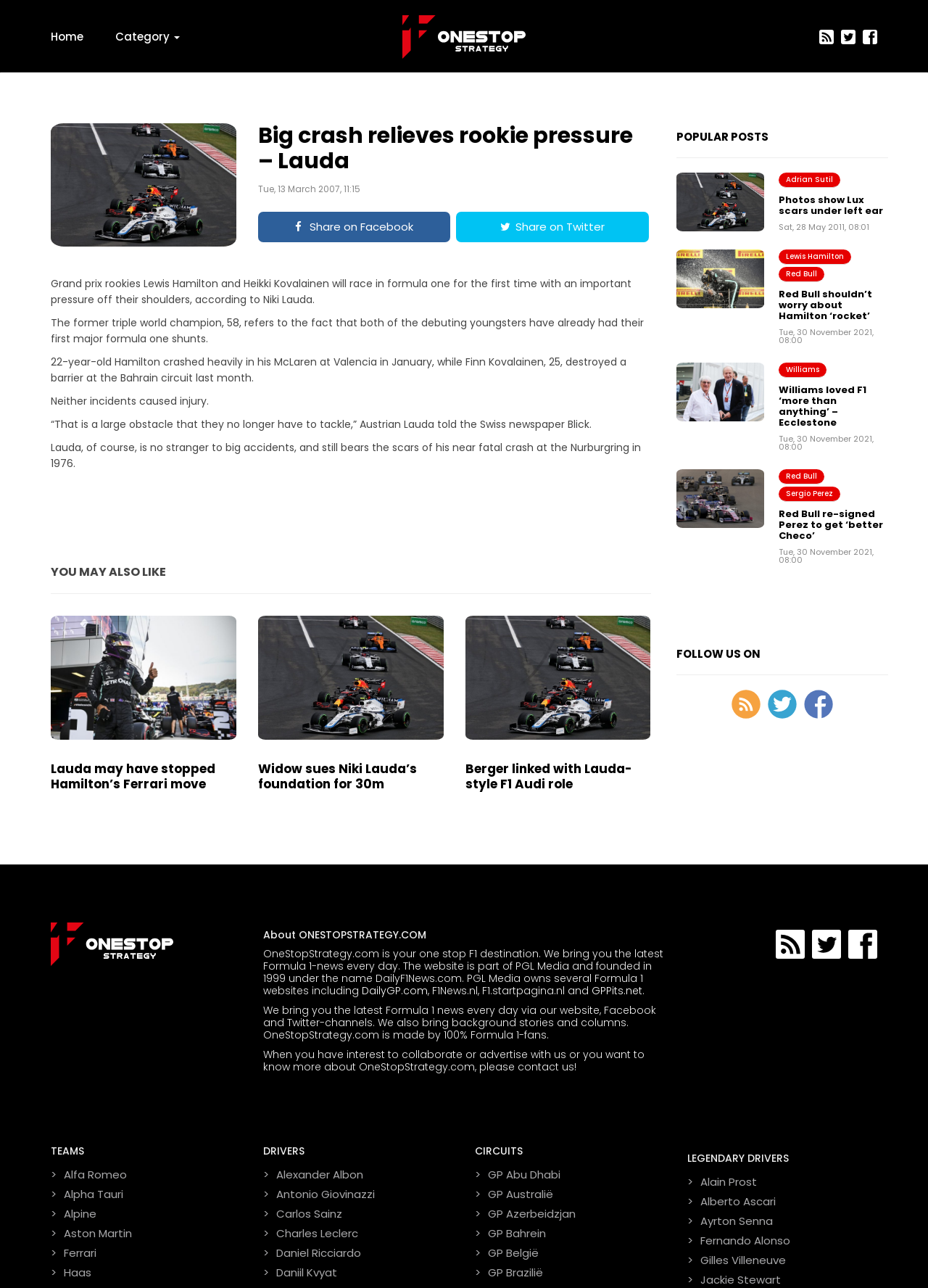Please give the bounding box coordinates of the area that should be clicked to fulfill the following instruction: "Read the 'Essential Tips to Maintain Your HVAC System for Optimal Performance' article". The coordinates should be in the format of four float numbers from 0 to 1, i.e., [left, top, right, bottom].

None